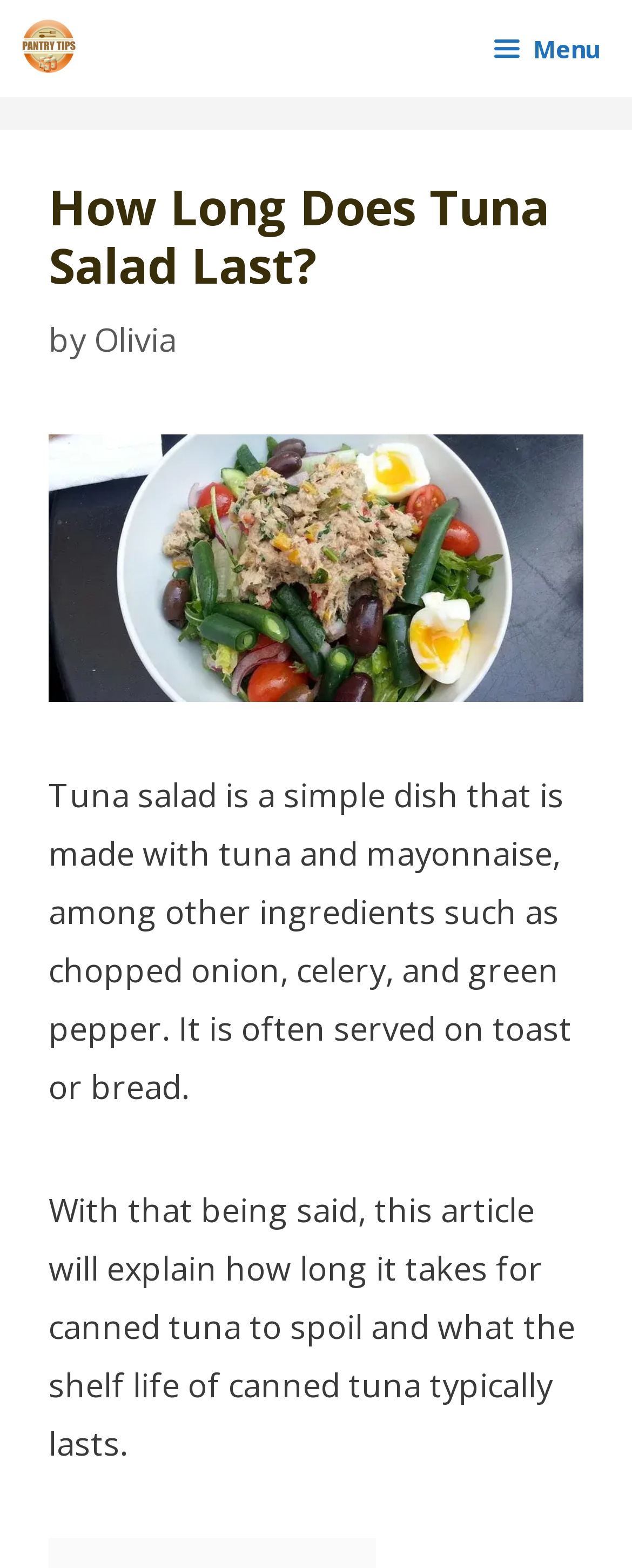Provide a brief response using a word or short phrase to this question:
What will this article explain?

how long canned tuna lasts